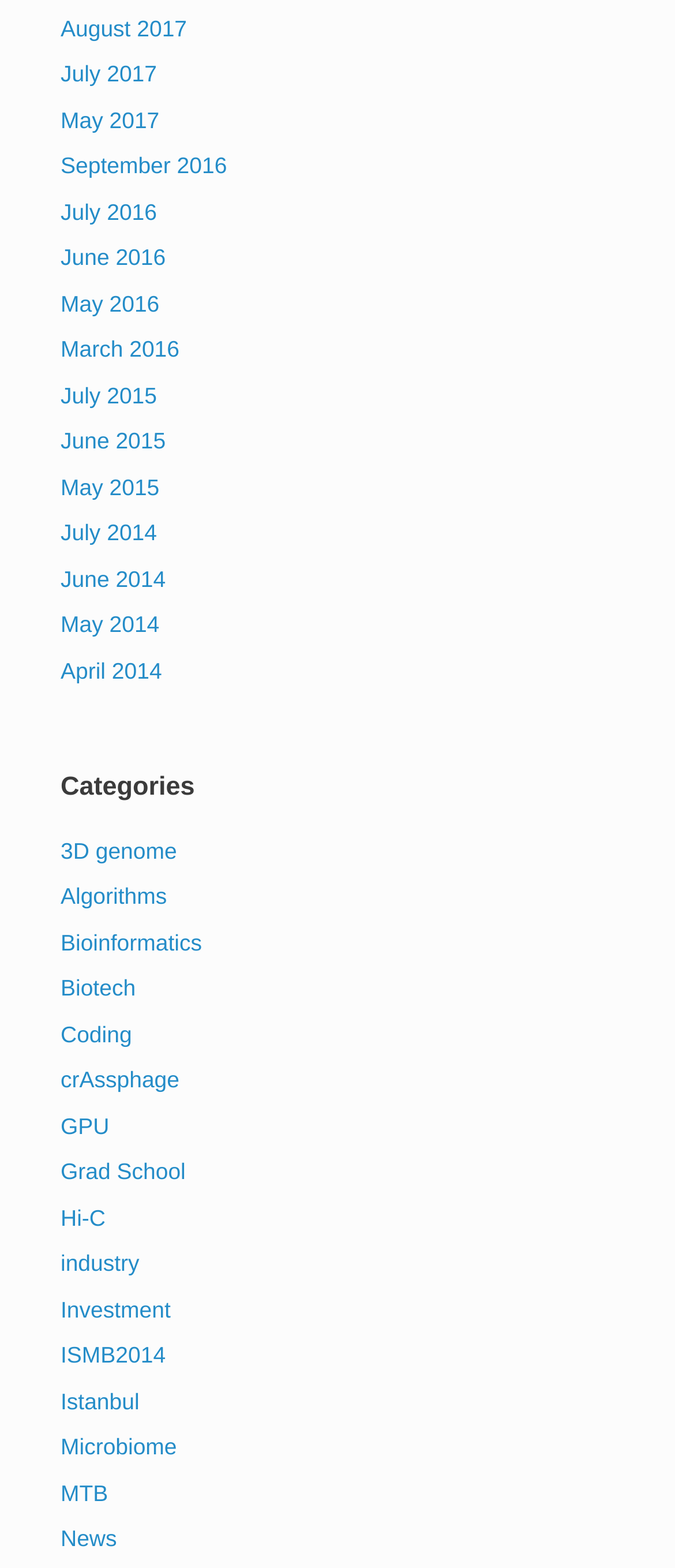What is the earliest month mentioned in the links?
Please provide a comprehensive answer based on the contents of the image.

I scanned through the links and found that the earliest month mentioned is May 2014, which is in the link 'May 2014'.